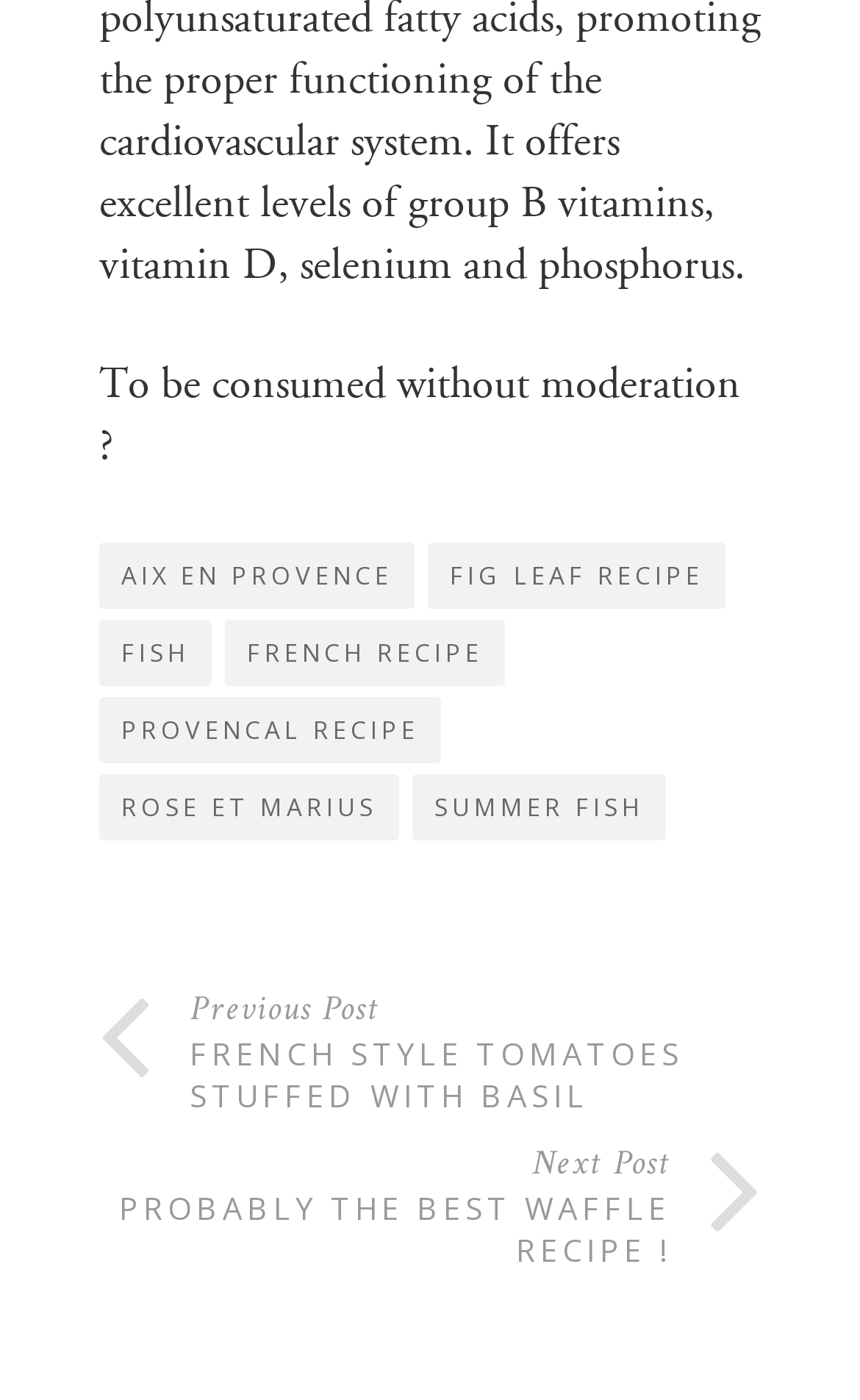Is there a search function on this webpage?
Refer to the image and provide a concise answer in one word or phrase.

No